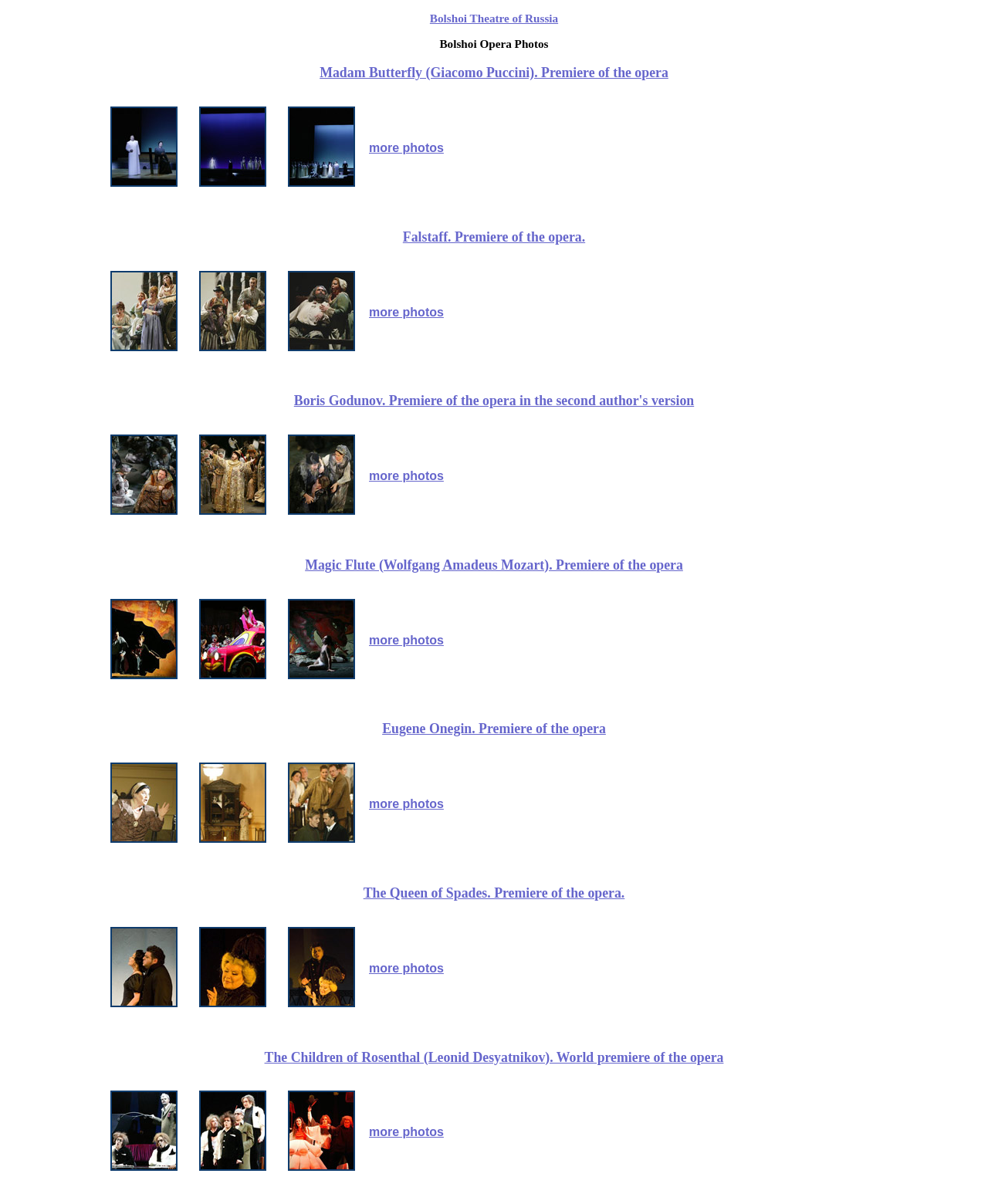Locate the bounding box of the UI element described by: "Home" in the given webpage screenshot.

None